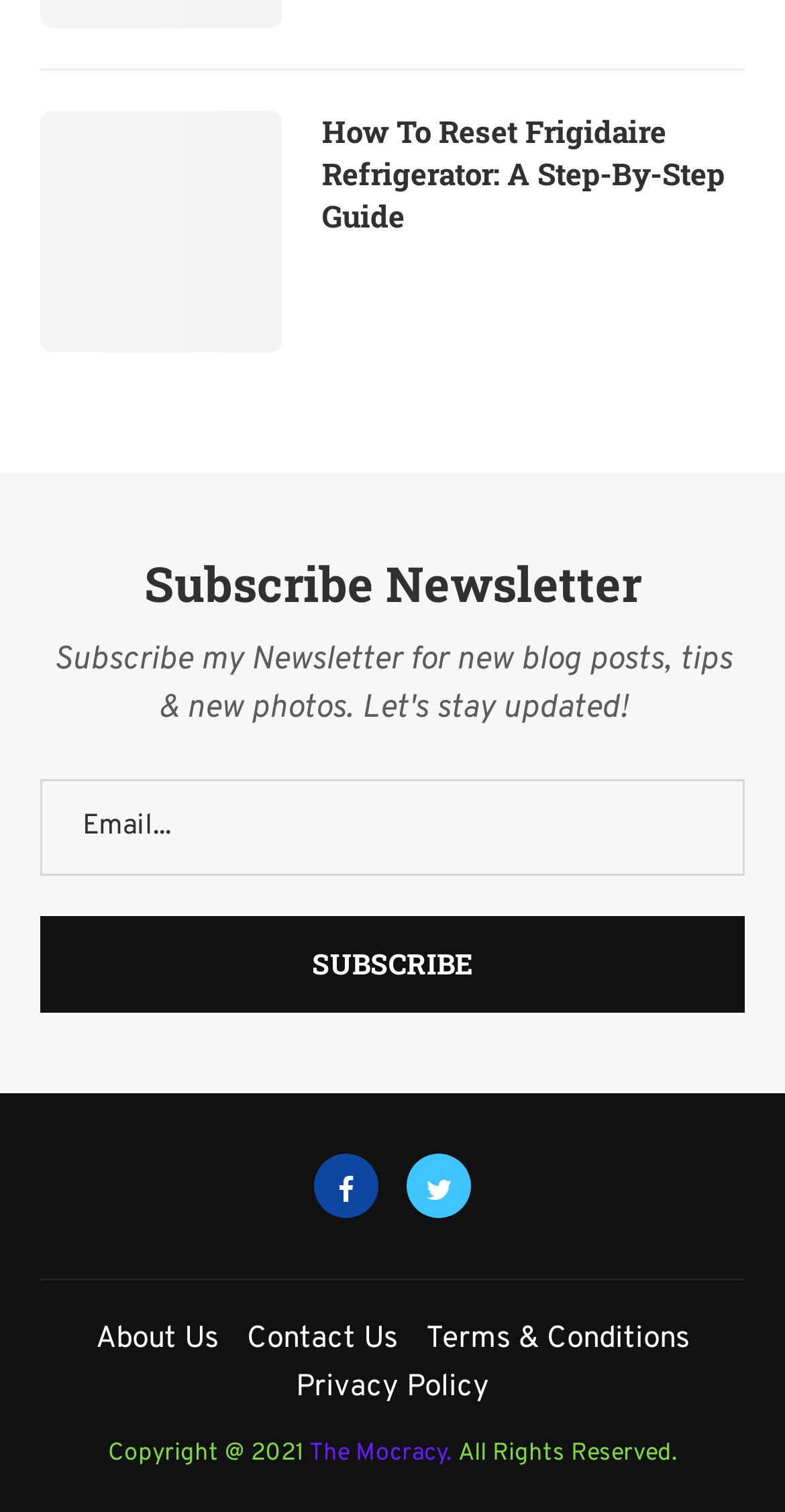Identify the bounding box coordinates of the element that should be clicked to fulfill this task: "Check the Terms & Conditions". The coordinates should be provided as four float numbers between 0 and 1, i.e., [left, top, right, bottom].

[0.542, 0.873, 0.878, 0.899]